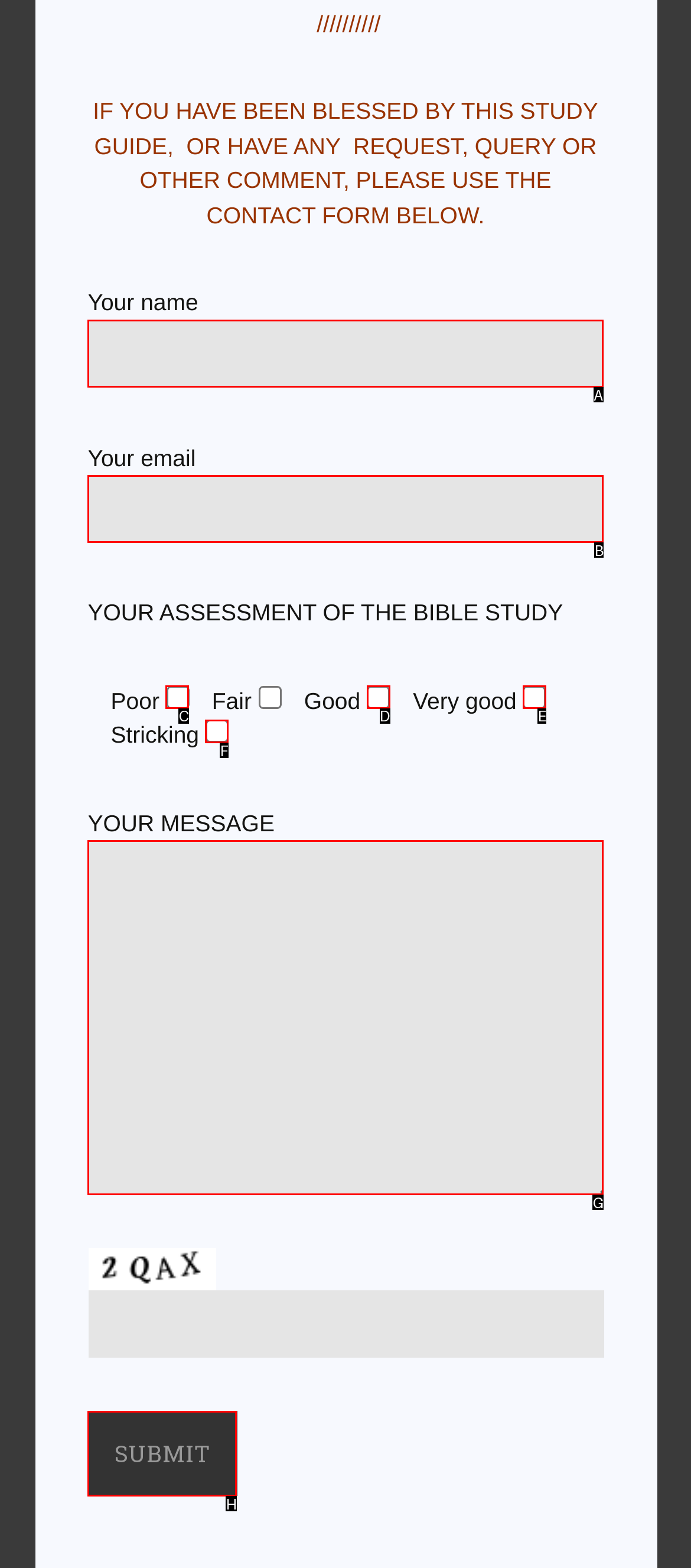Tell me which one HTML element you should click to complete the following task: Enter your name
Answer with the option's letter from the given choices directly.

A